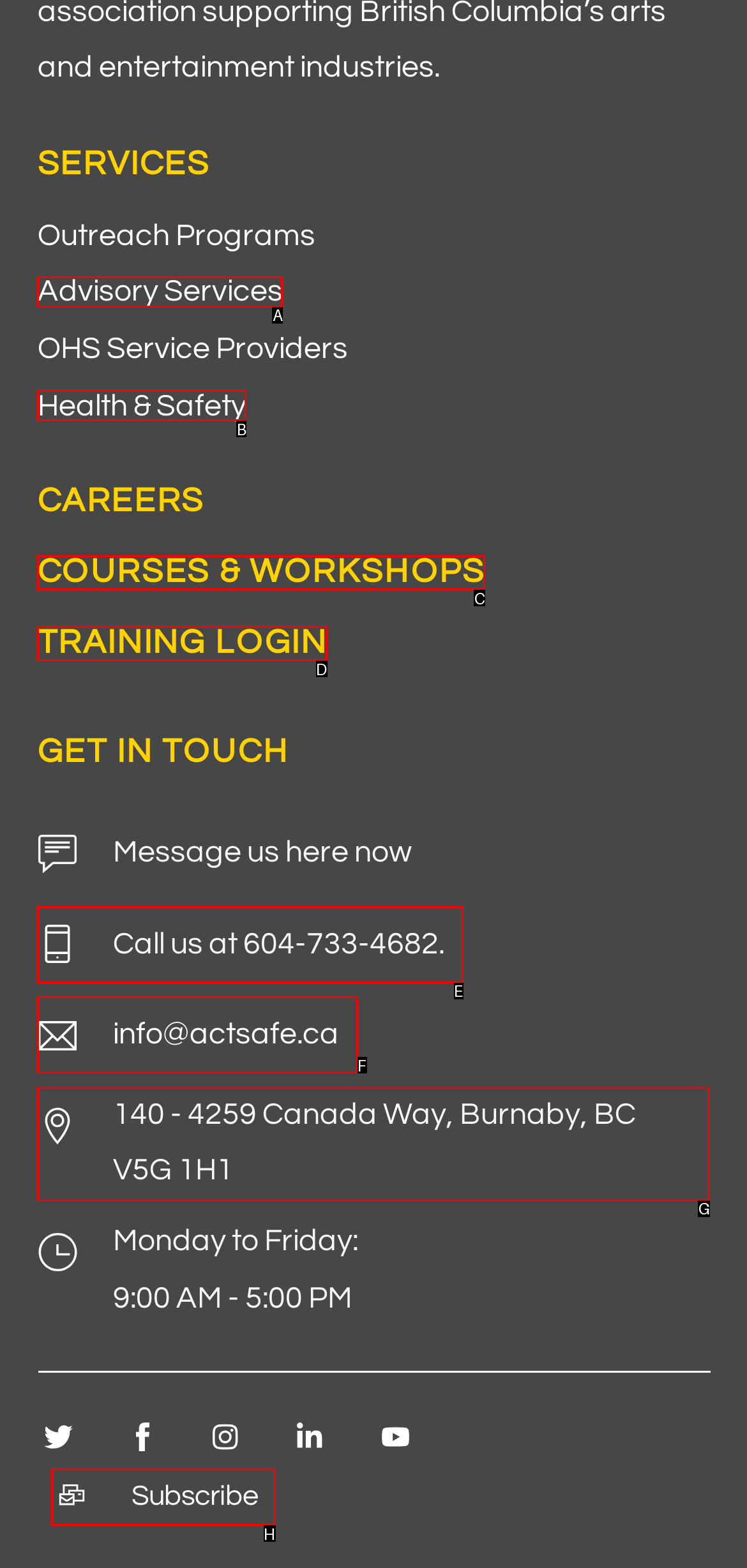Determine which option matches the element description: Advisory Services
Answer using the letter of the correct option.

A